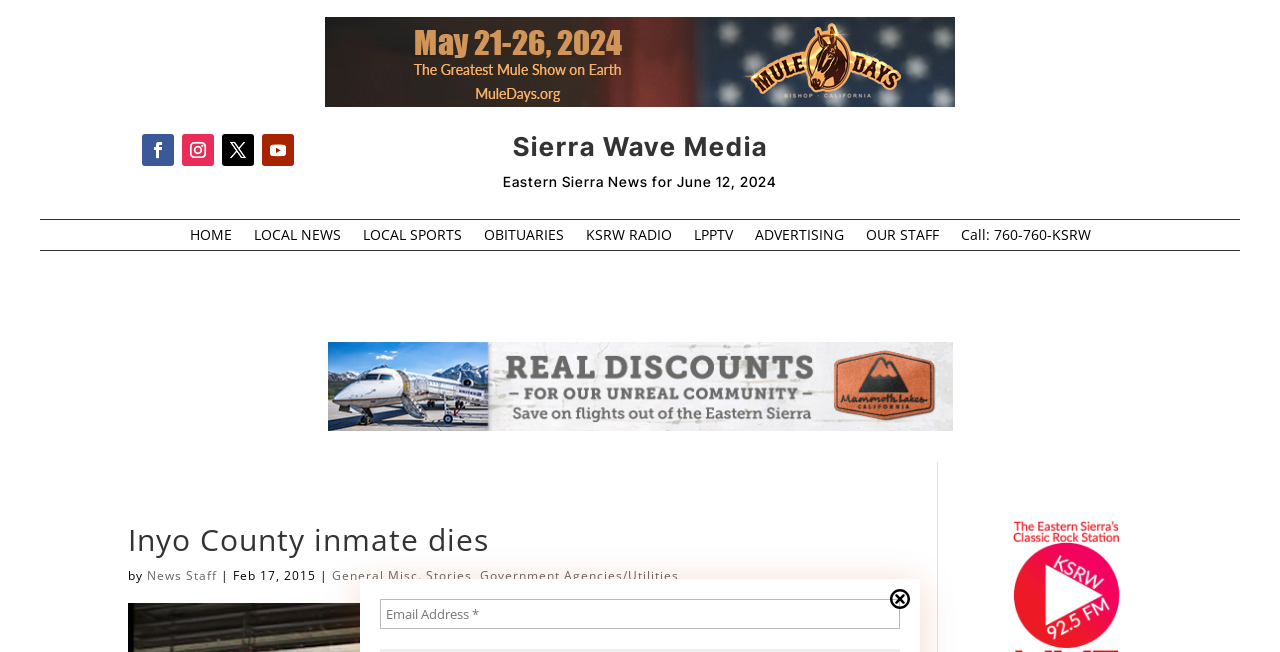Generate the text of the webpage's primary heading.

Sierra Wave Media